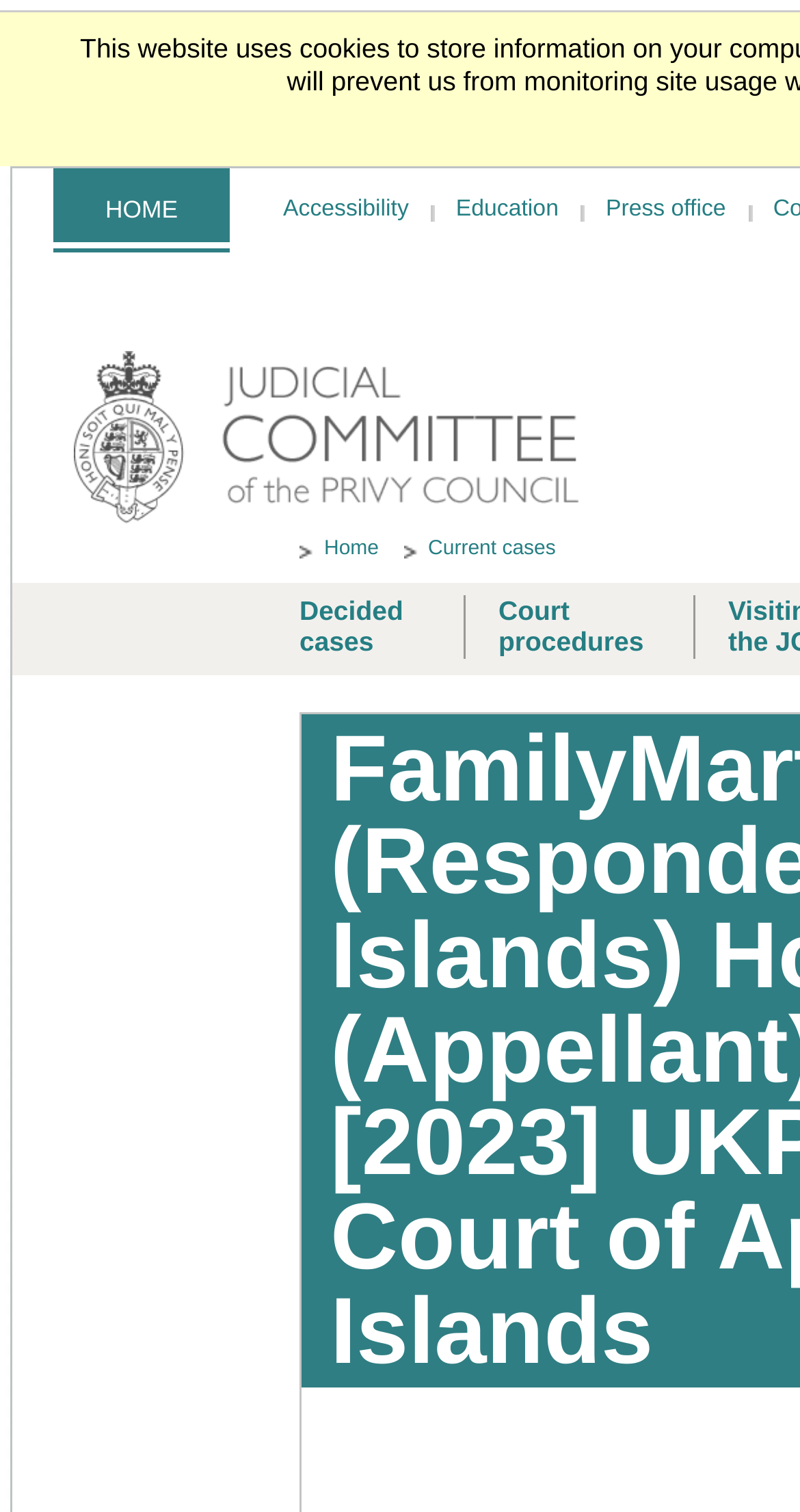Please specify the bounding box coordinates of the area that should be clicked to accomplish the following instruction: "Enter a message". The coordinates should consist of four float numbers between 0 and 1, i.e., [left, top, right, bottom].

None